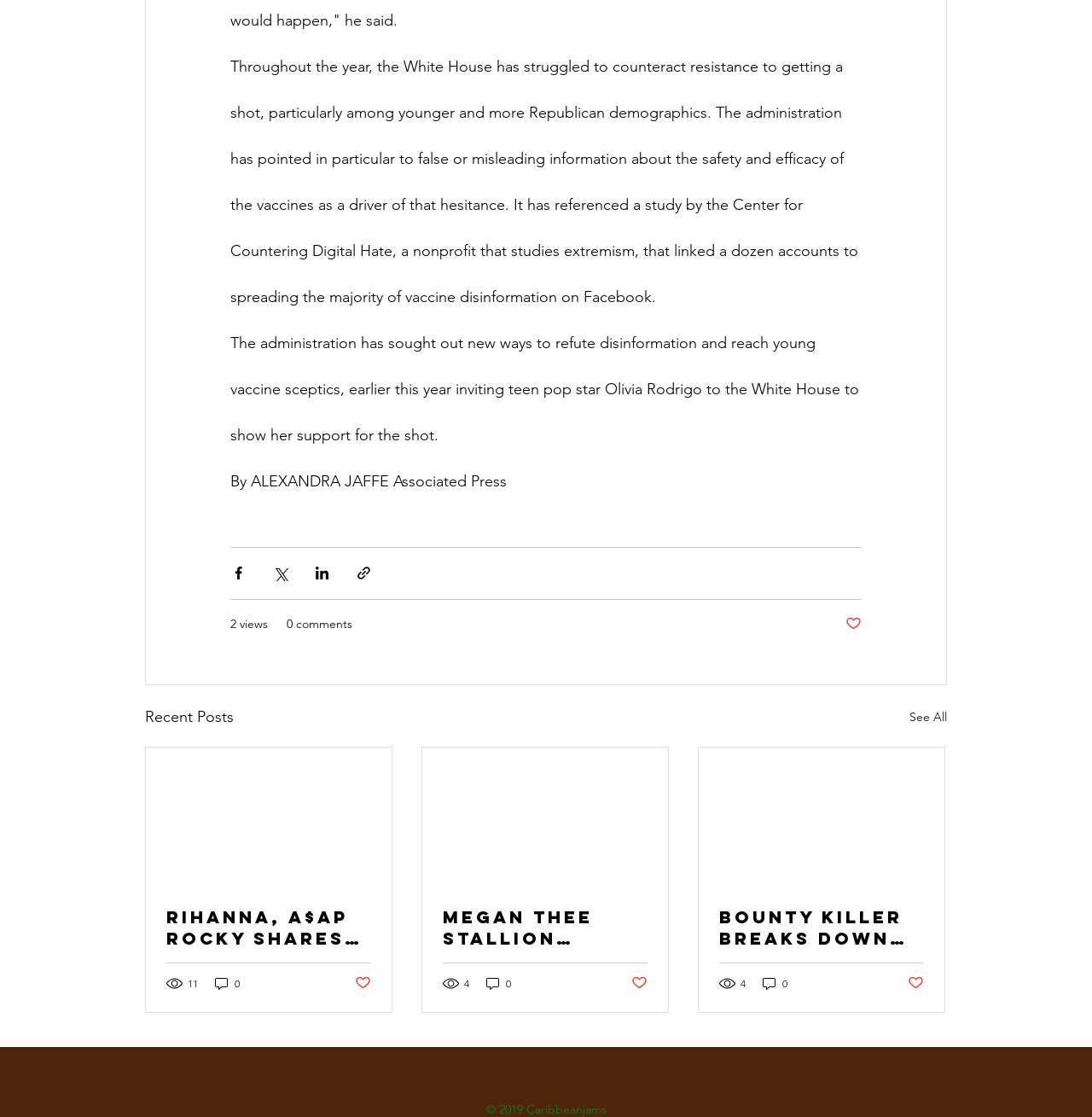Pinpoint the bounding box coordinates of the clickable area needed to execute the instruction: "Visit Caribbeanjams homepage". The coordinates should be specified as four float numbers between 0 and 1, i.e., [left, top, right, bottom].

[0.445, 0.986, 0.555, 1.0]